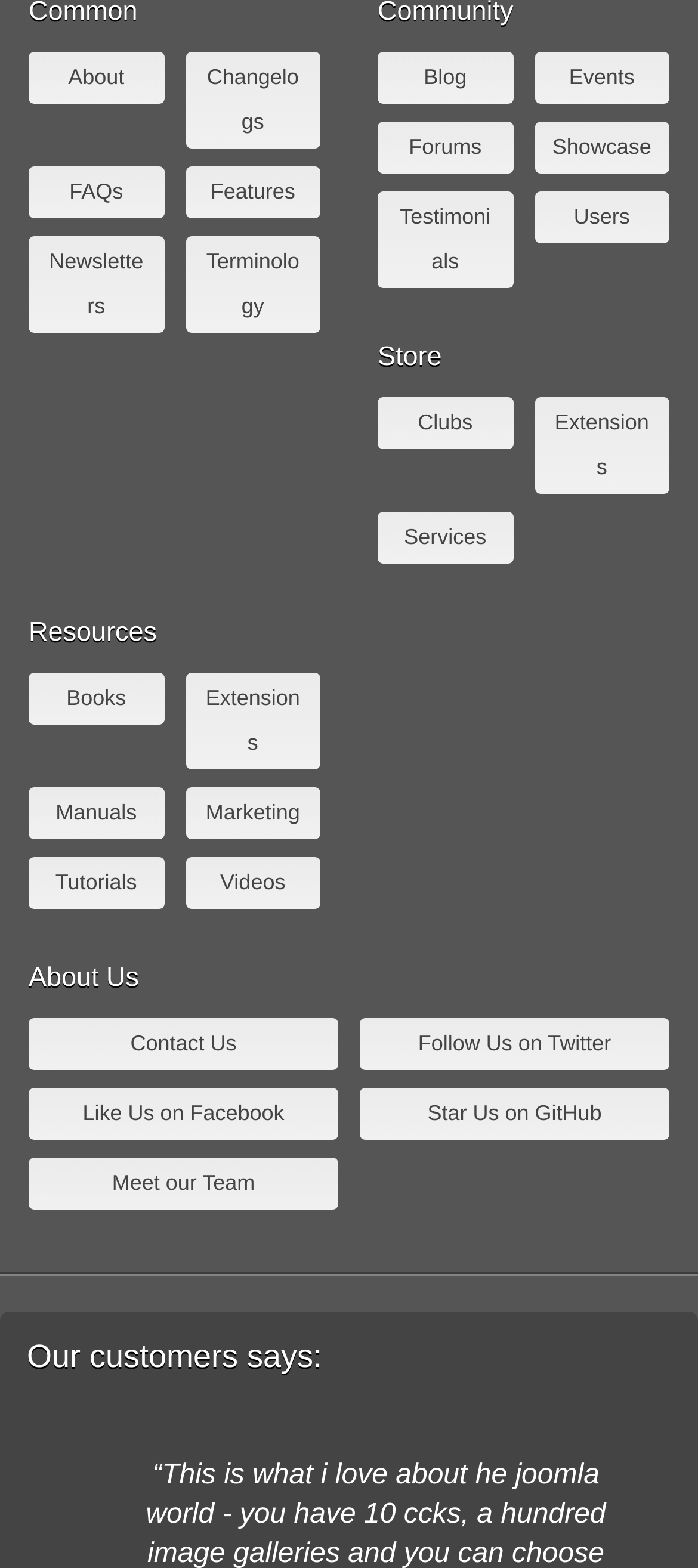How many links are there in the 'Resources' section?
Observe the image and answer the question with a one-word or short phrase response.

6